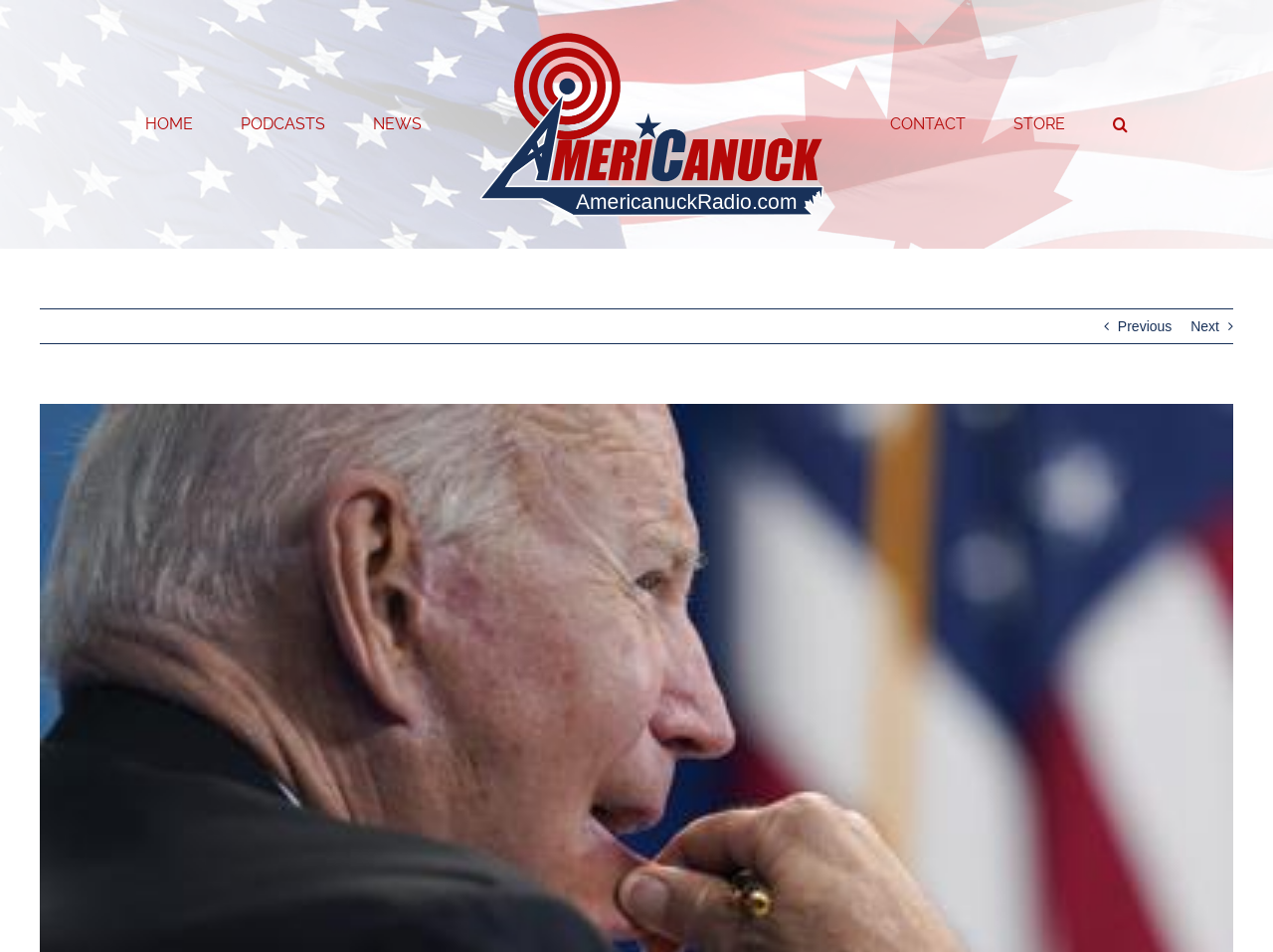Provide a single word or phrase to answer the given question: 
Is there an image on the page?

Yes